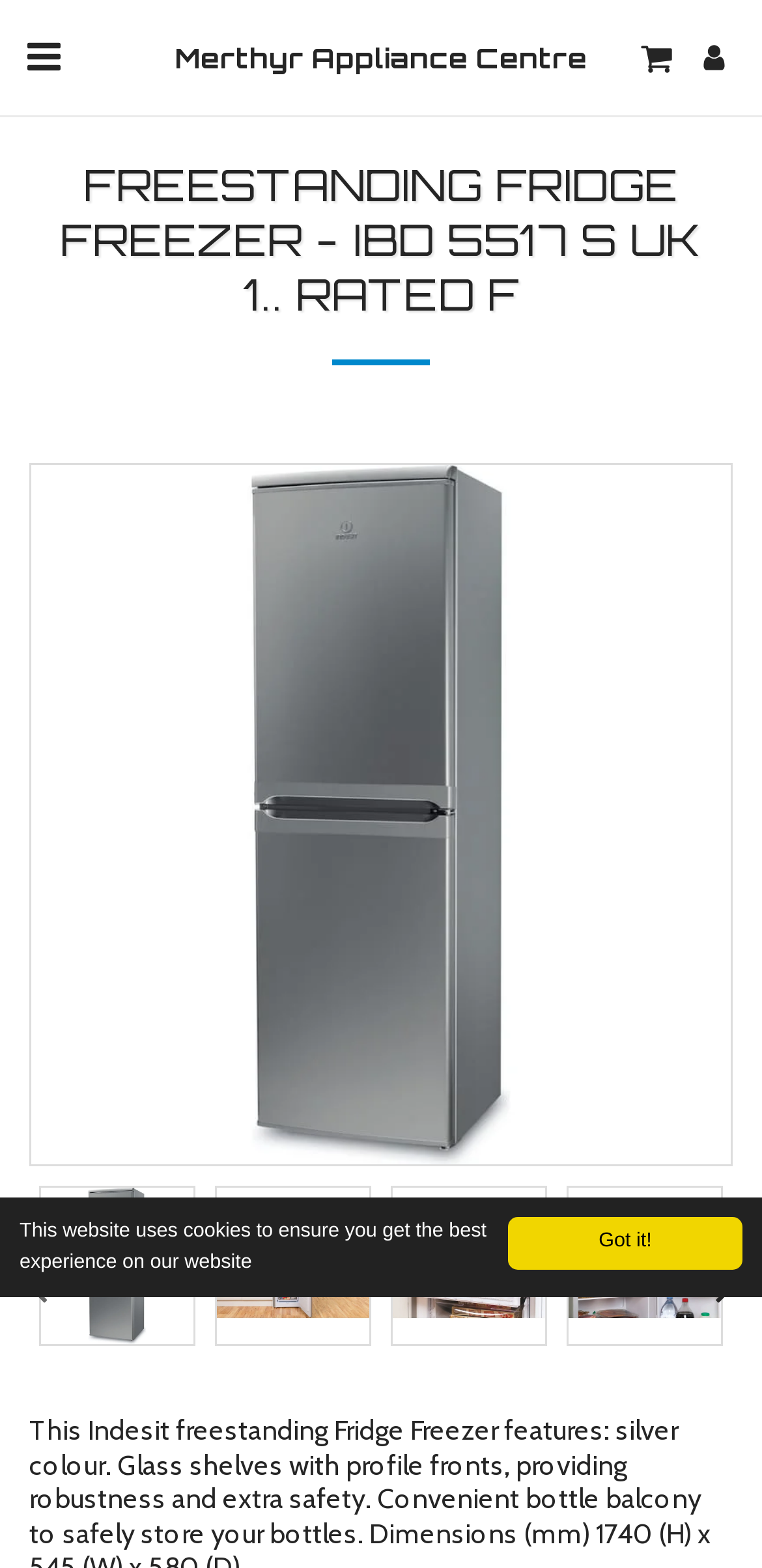Determine the main heading of the webpage and generate its text.

FREESTANDING FRIDGE FREEZER - IBD 5517 S UK 1.. RATED F